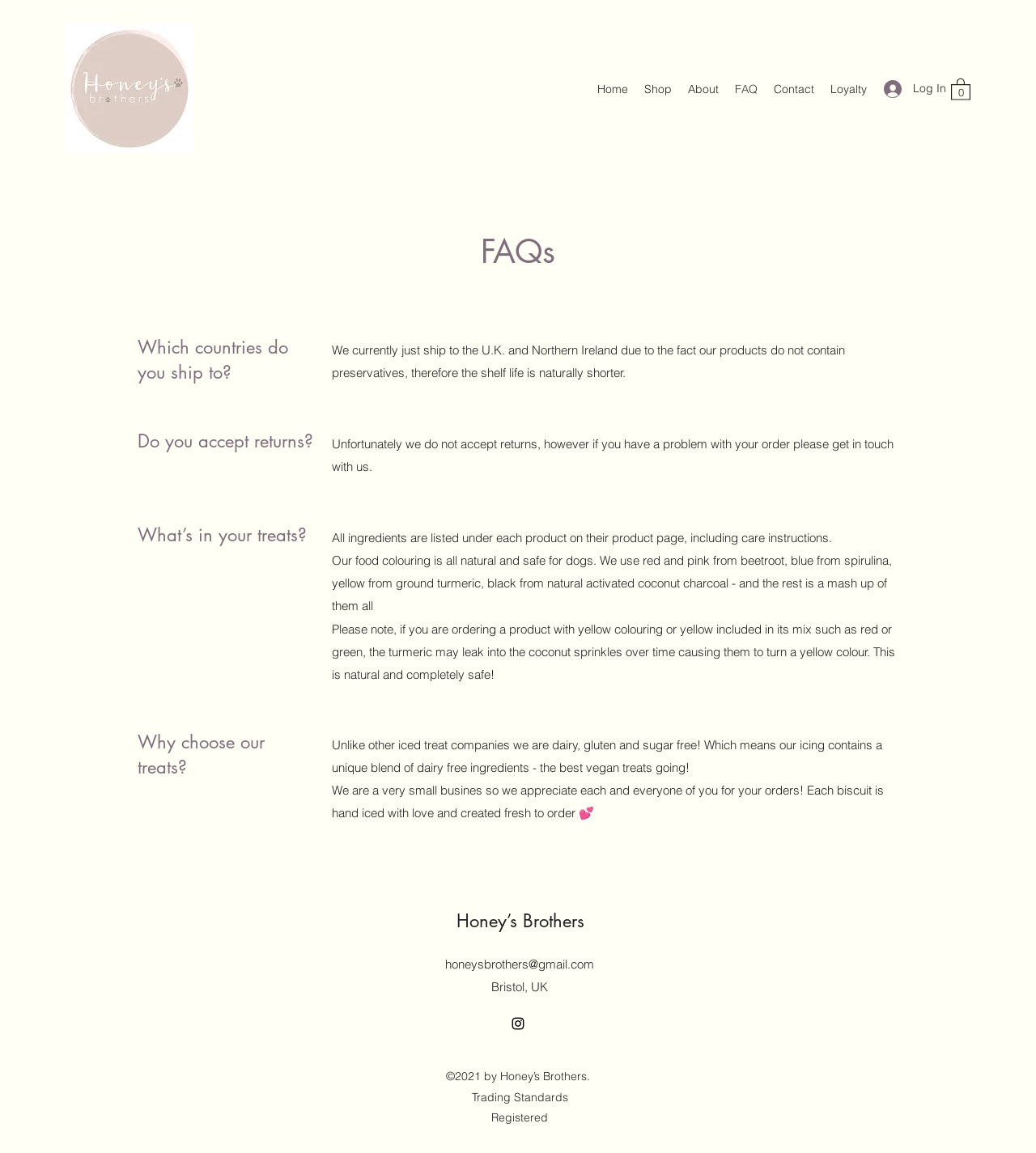Extract the bounding box coordinates for the UI element described as: "Honey’s Brothers".

[0.44, 0.789, 0.564, 0.809]